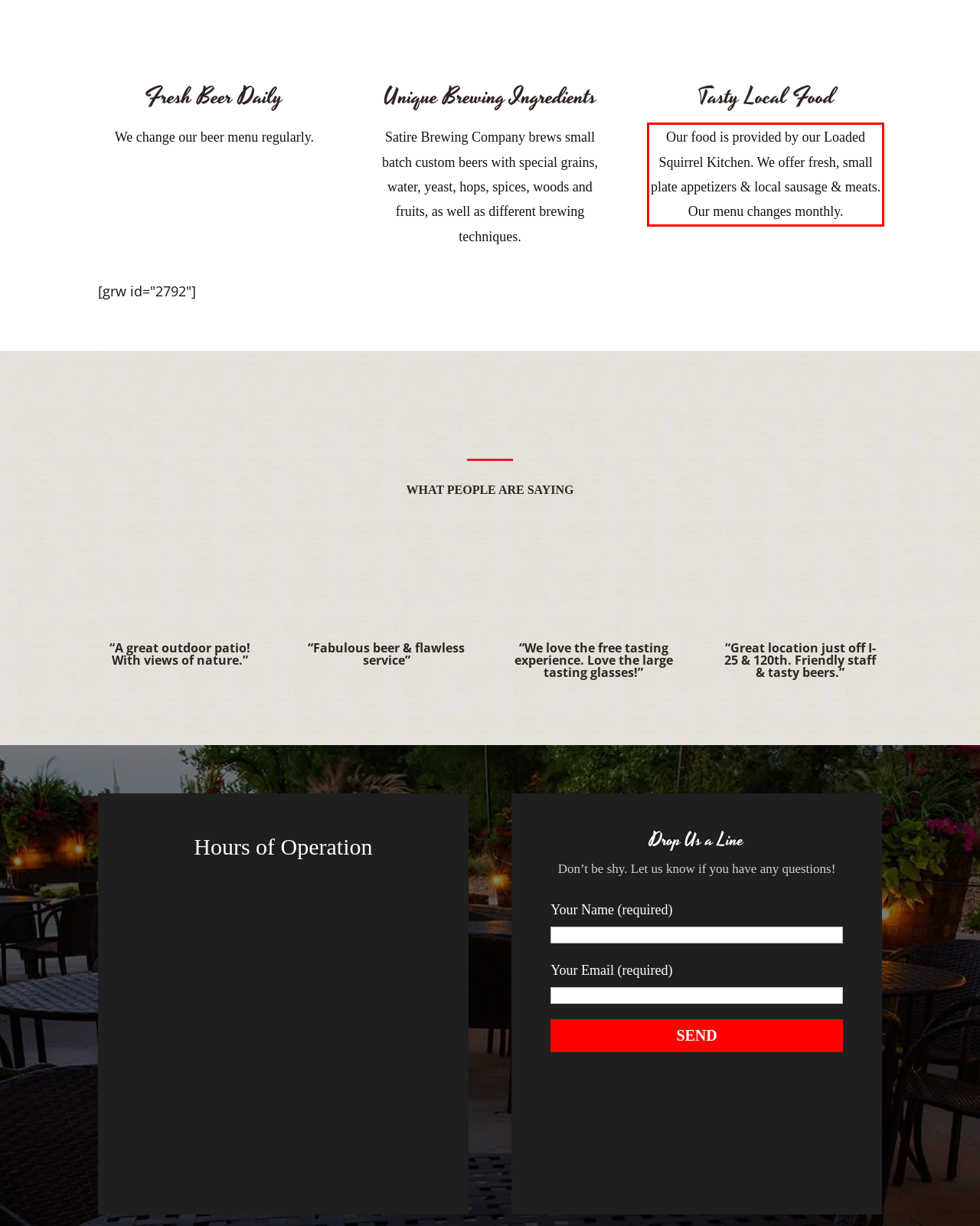By examining the provided screenshot of a webpage, recognize the text within the red bounding box and generate its text content.

Our food is provided by our Loaded Squirrel Kitchen. We offer fresh, small plate appetizers & local sausage & meats. Our menu changes monthly.